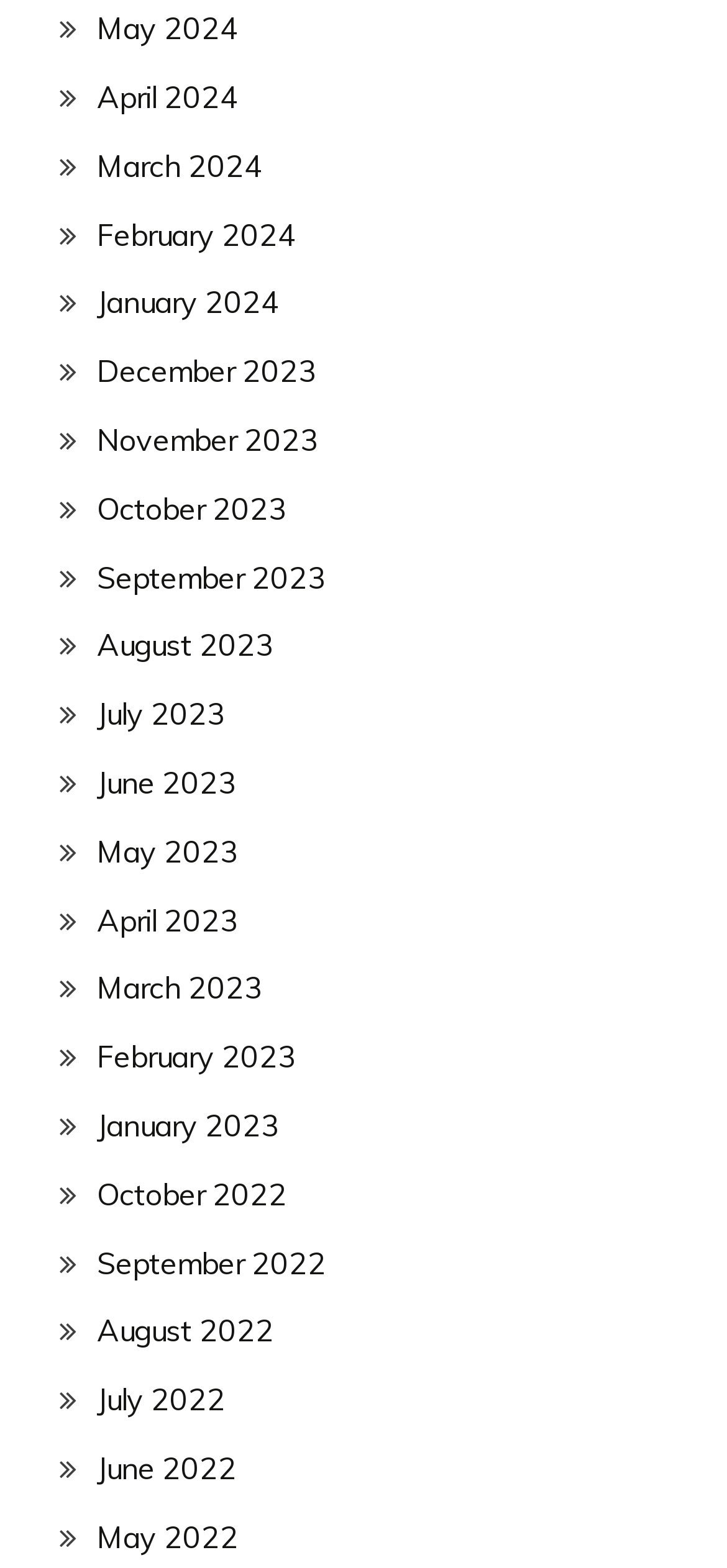Analyze the image and give a detailed response to the question:
Are the months listed in chronological order?

I examined the list of links and found that the months are listed in descending order, with the most recent month at the top and the earliest month at the bottom, which suggests that they are in chronological order.